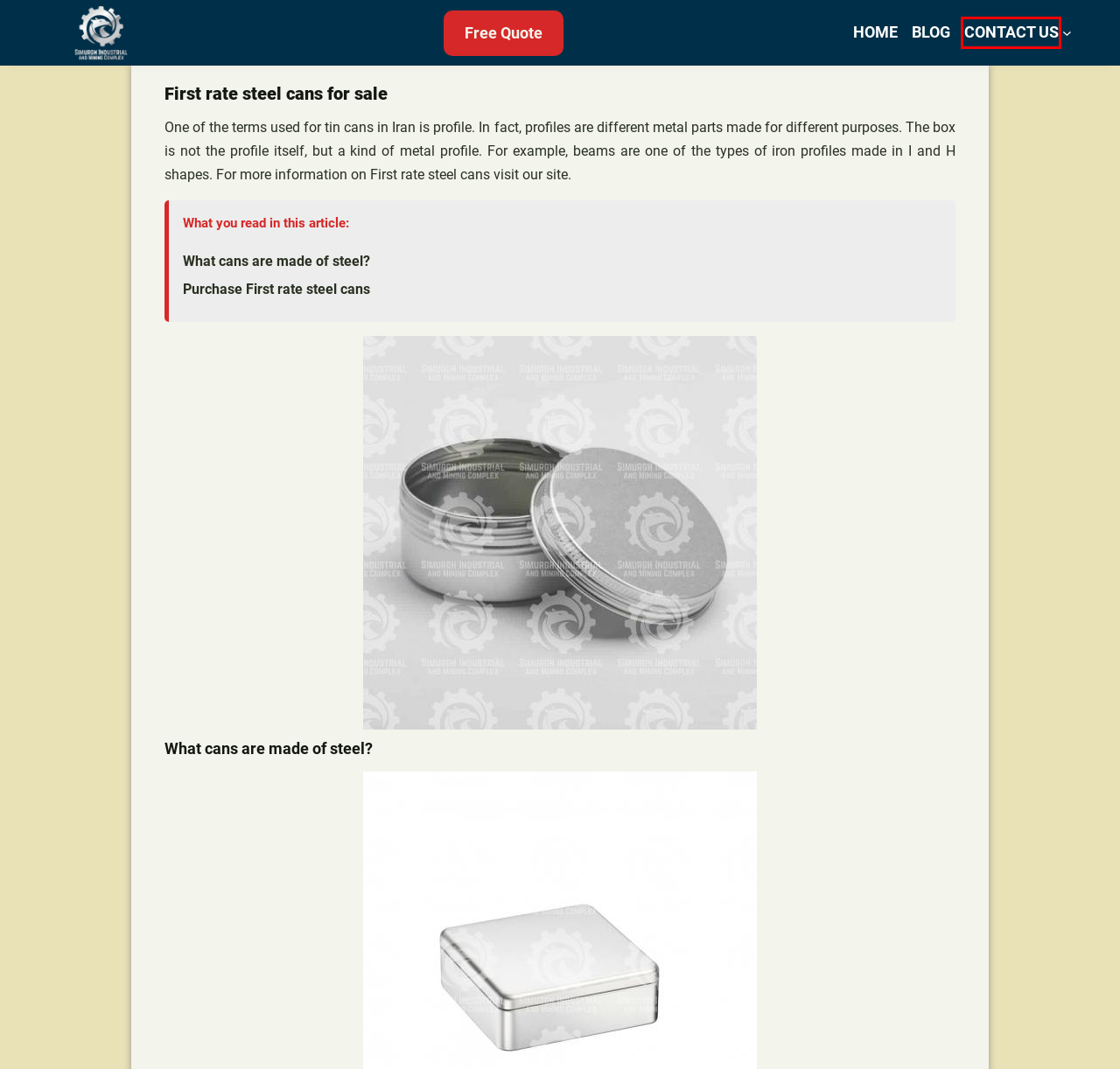You are presented with a screenshot of a webpage with a red bounding box. Select the webpage description that most closely matches the new webpage after clicking the element inside the red bounding box. The options are:
A. Steel sheet stainless products thickness - Simurgh
B. Vulcan eagle Parkes steel products - Simurgh
C. Blog - Simurgh
D. Simurgh
E. steel producer world manufacturers - Simurgh
F. Tractor post hole digger for sale - Simurgh
G. Contact Us - Simurgh
H. Copper cathode production and suppliers in global - Simurgh

G